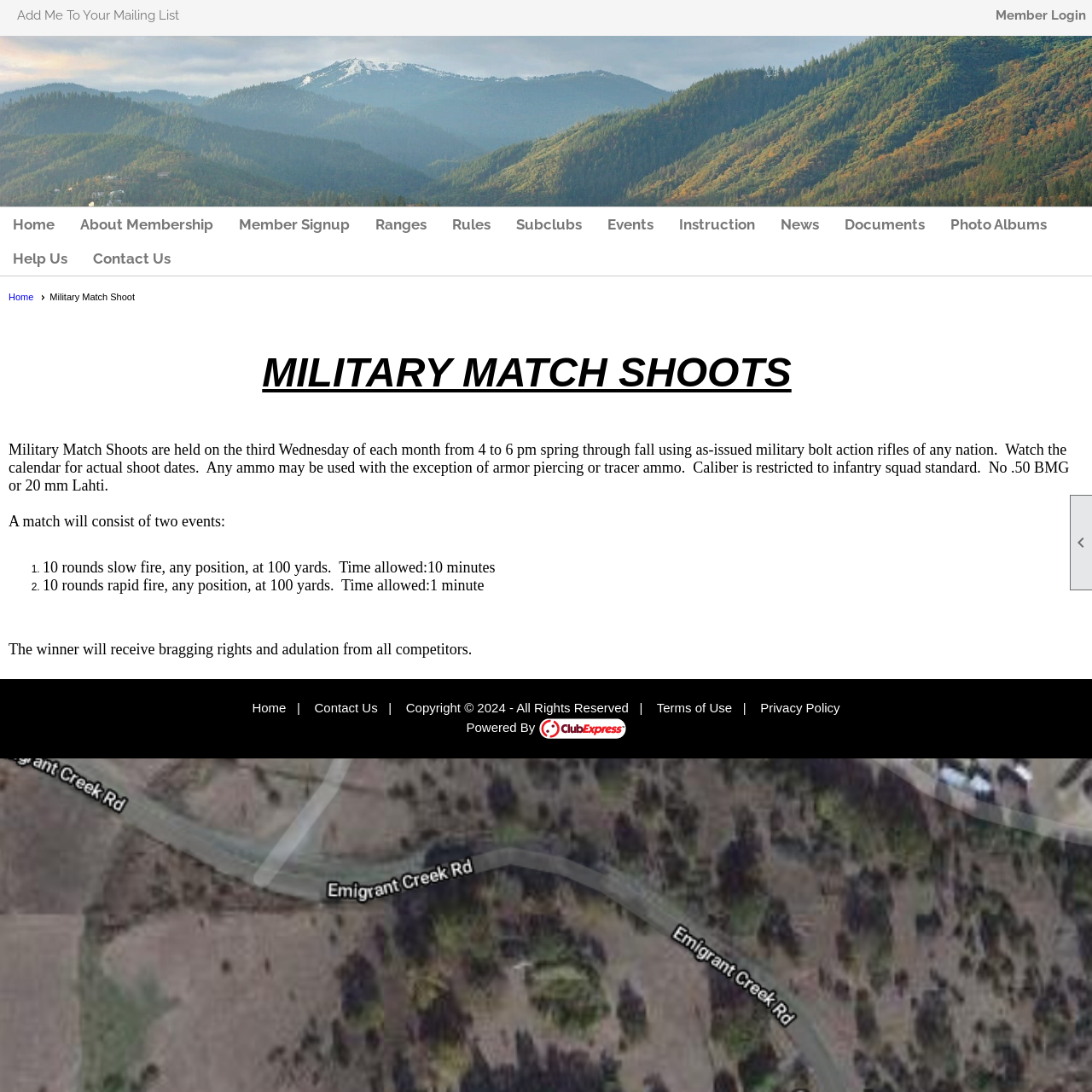Could you provide the bounding box coordinates for the portion of the screen to click to complete this instruction: "Click the 'Help Us' button"?

[0.004, 0.221, 0.07, 0.252]